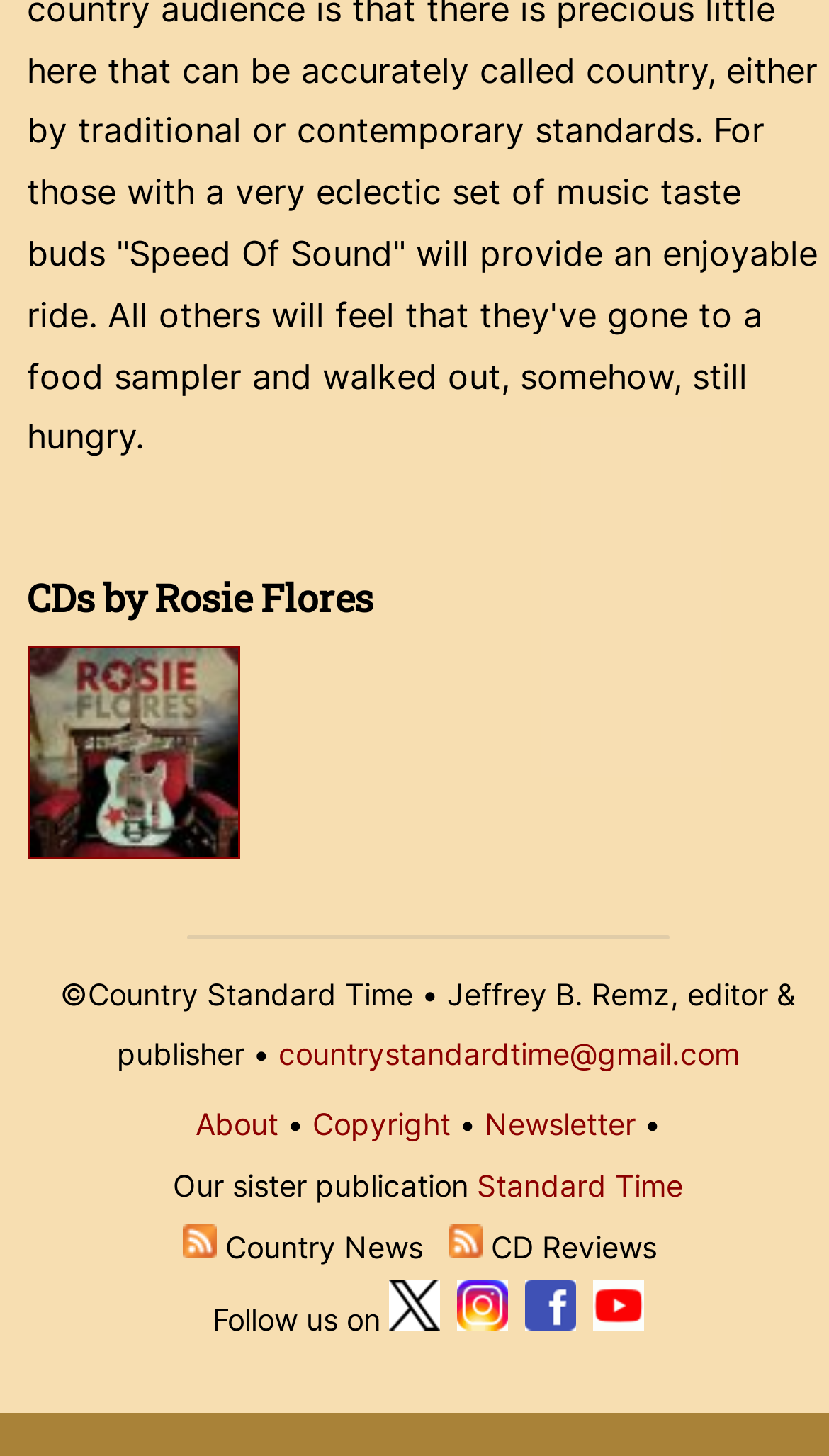What is the name of the sister publication?
Using the visual information, respond with a single word or phrase.

Standard Time